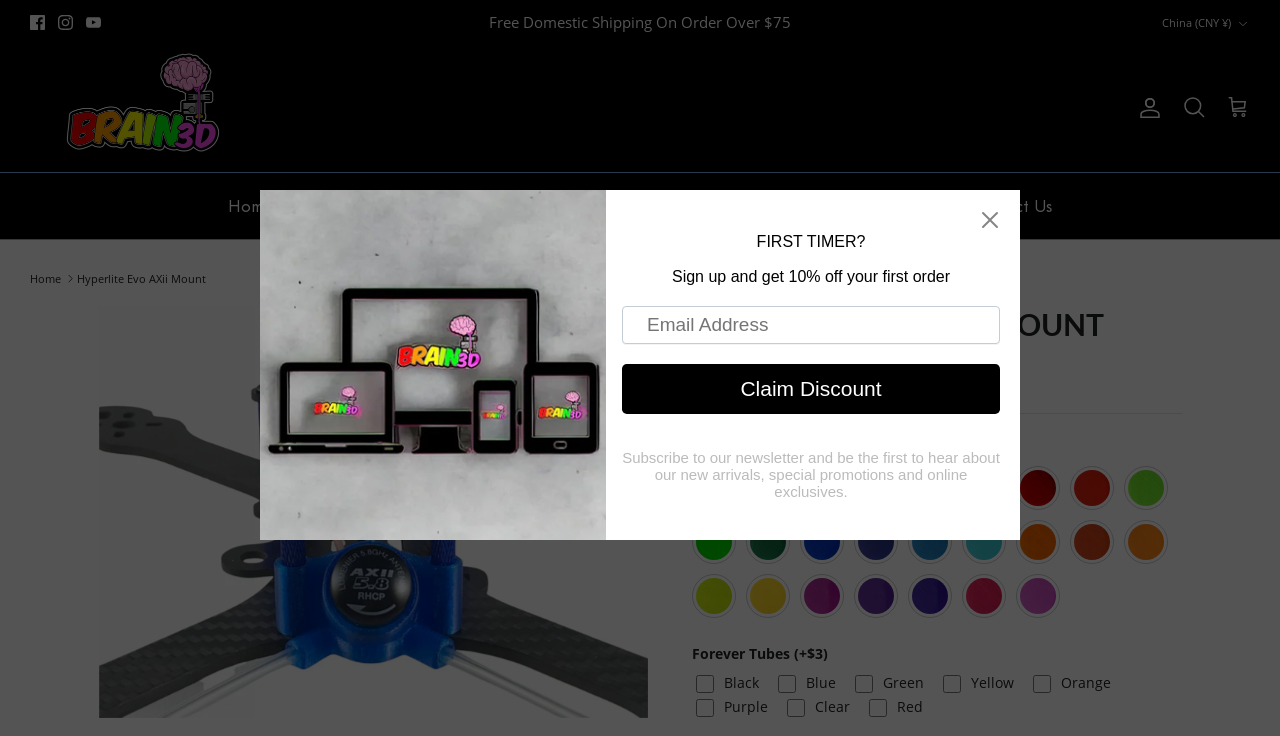Please identify the bounding box coordinates of the clickable region that I should interact with to perform the following instruction: "Follow on 'linkedin'". The coordinates should be expressed as four float numbers between 0 and 1, i.e., [left, top, right, bottom].

None